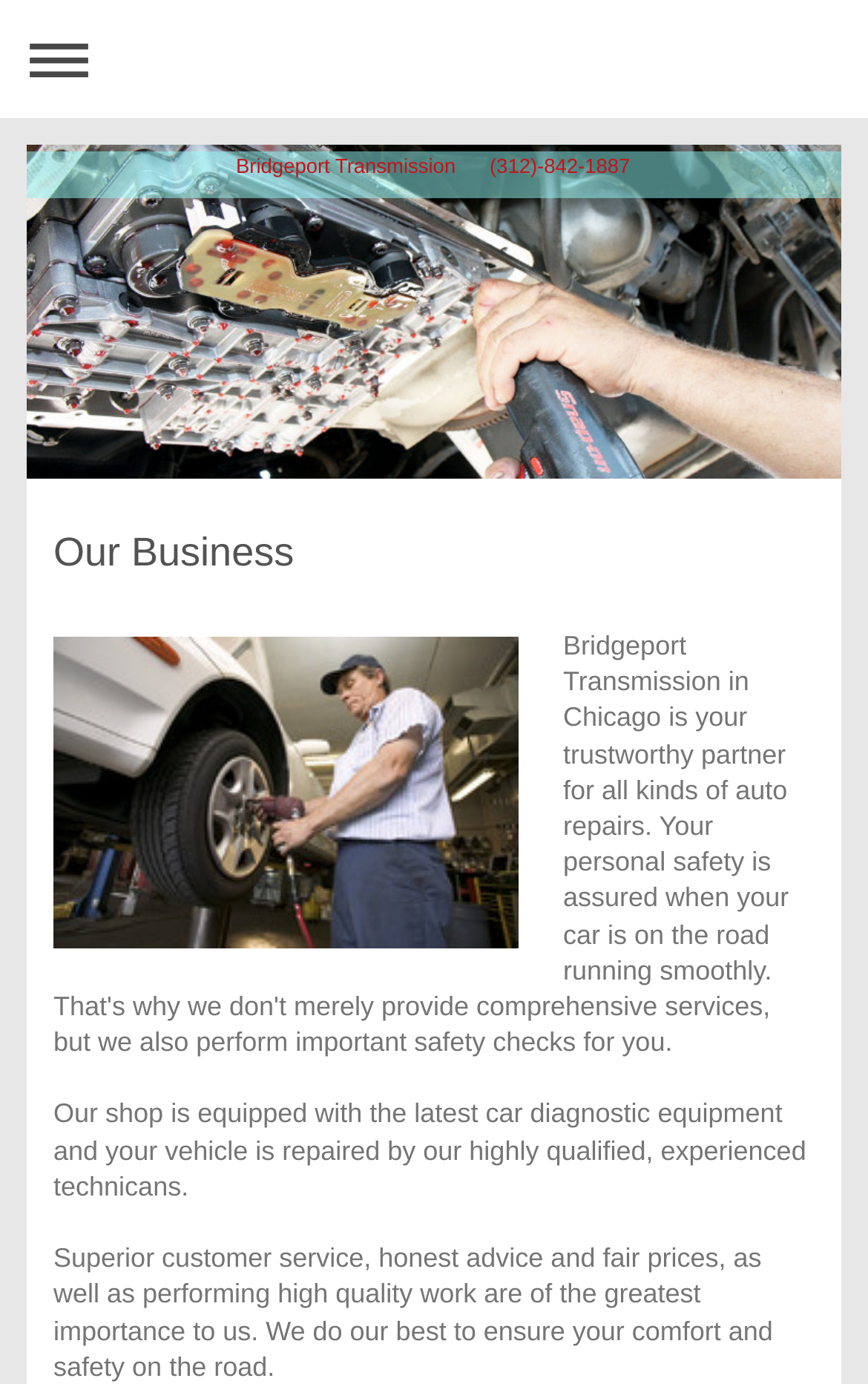Identify and provide the bounding box for the element described by: "Expand/collapse navigation".

[0.013, 0.008, 0.987, 0.077]